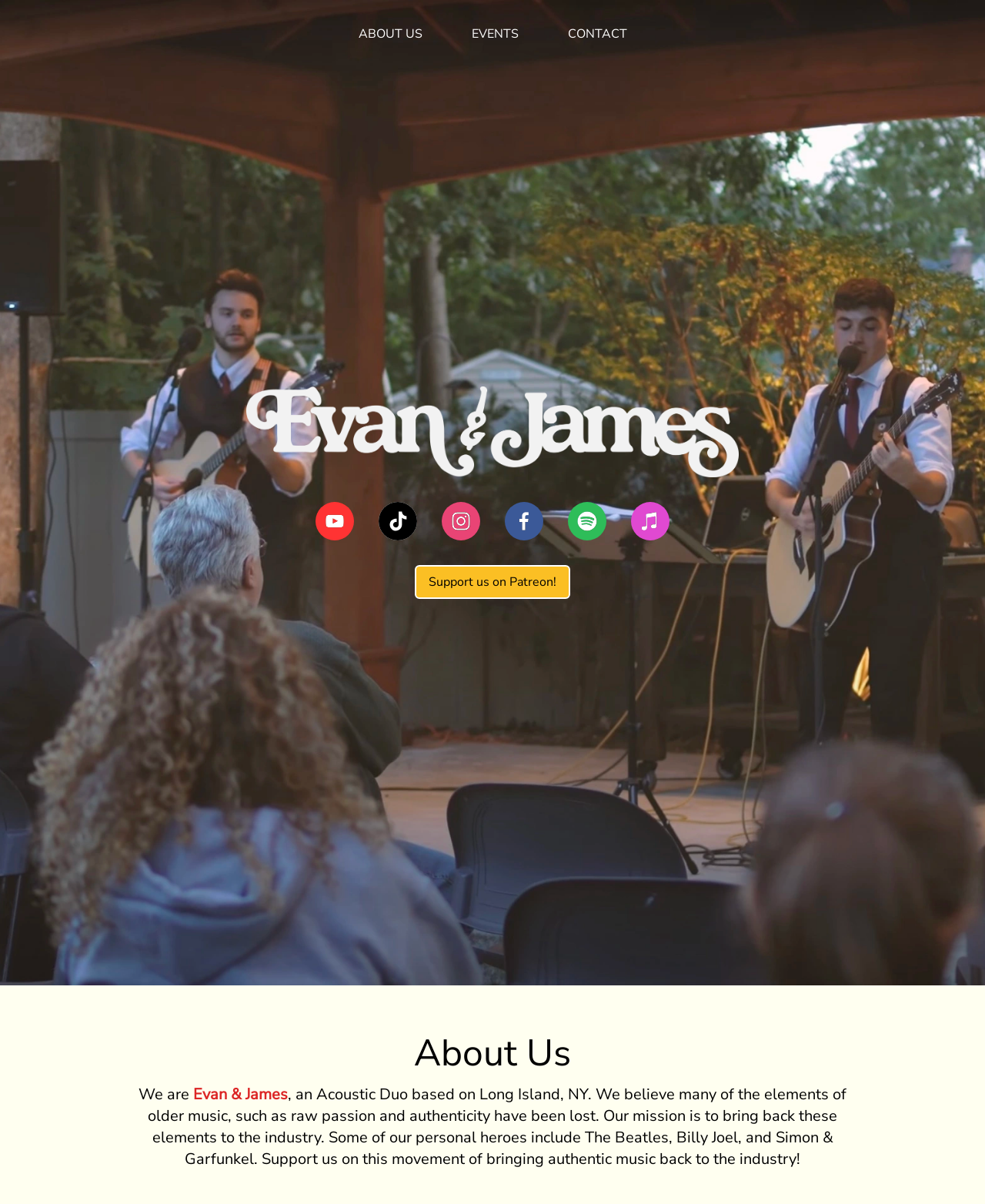Summarize the webpage with intricate details.

The webpage is about Evan & James, an acoustic duo based on Long Island, NY. At the top, there are three links: "ABOUT US", "EVENTS", and "CONTACT", aligned horizontally and centered. Below these links, there is a large image that takes up most of the width of the page. 

On the left side of the image, there are five social media links: "youtube", "tiktok", "instagram", "facebook", and "spotify", each accompanied by a small icon. These links are stacked vertically. To the right of the image, there is a call-to-action link "Support us on Patreon!".

At the bottom of the page, there is a section with a heading "About Us" and a brief introduction to Evan & James, describing their mission to bring back authentic music to the industry. The text mentions their musical heroes, including The Beatles, Billy Joel, and Simon & Garfunkel.